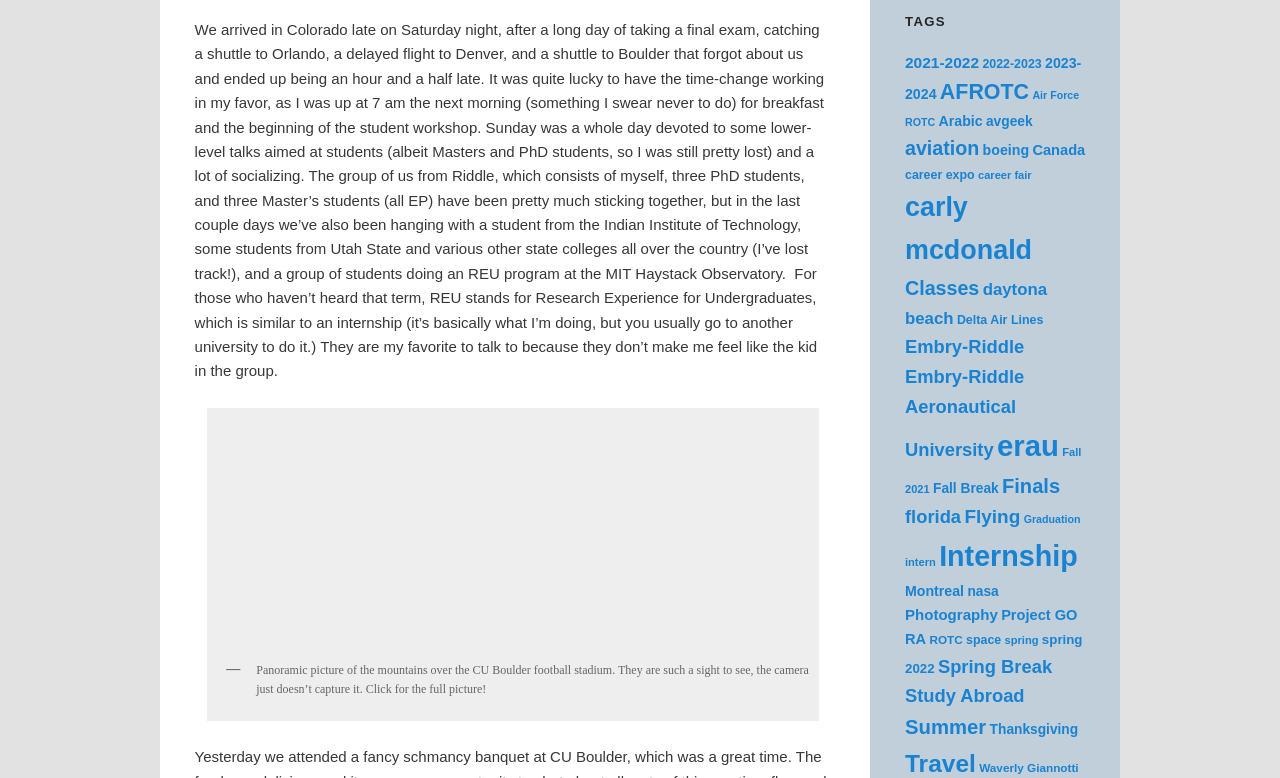Please find the bounding box coordinates of the element that you should click to achieve the following instruction: "View the student's experience in 'Summer'". The coordinates should be presented as four float numbers between 0 and 1: [left, top, right, bottom].

[0.707, 0.921, 0.771, 0.949]